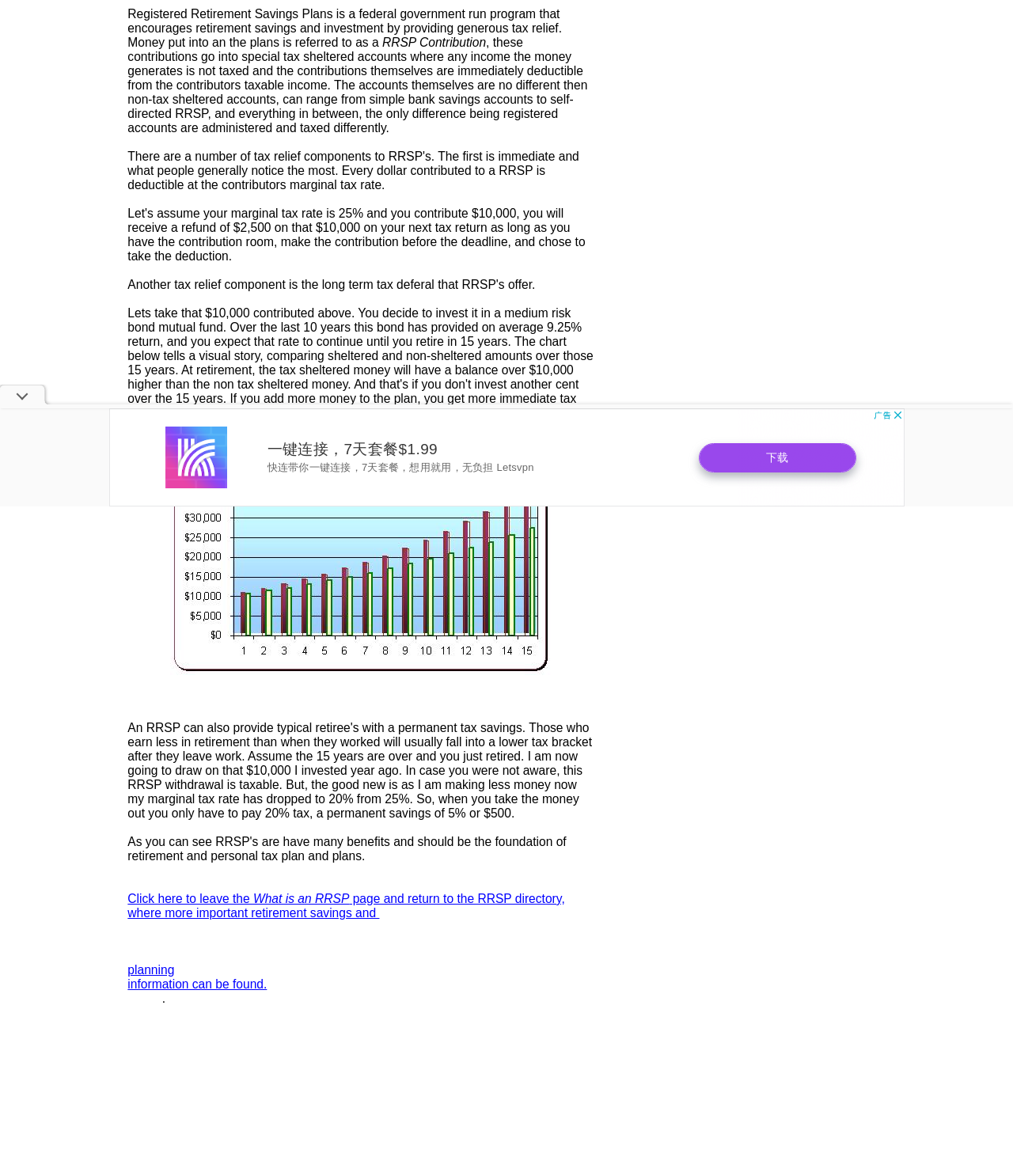Find and provide the bounding box coordinates for the UI element described with: "Click here to leave the".

[0.126, 0.758, 0.25, 0.77]